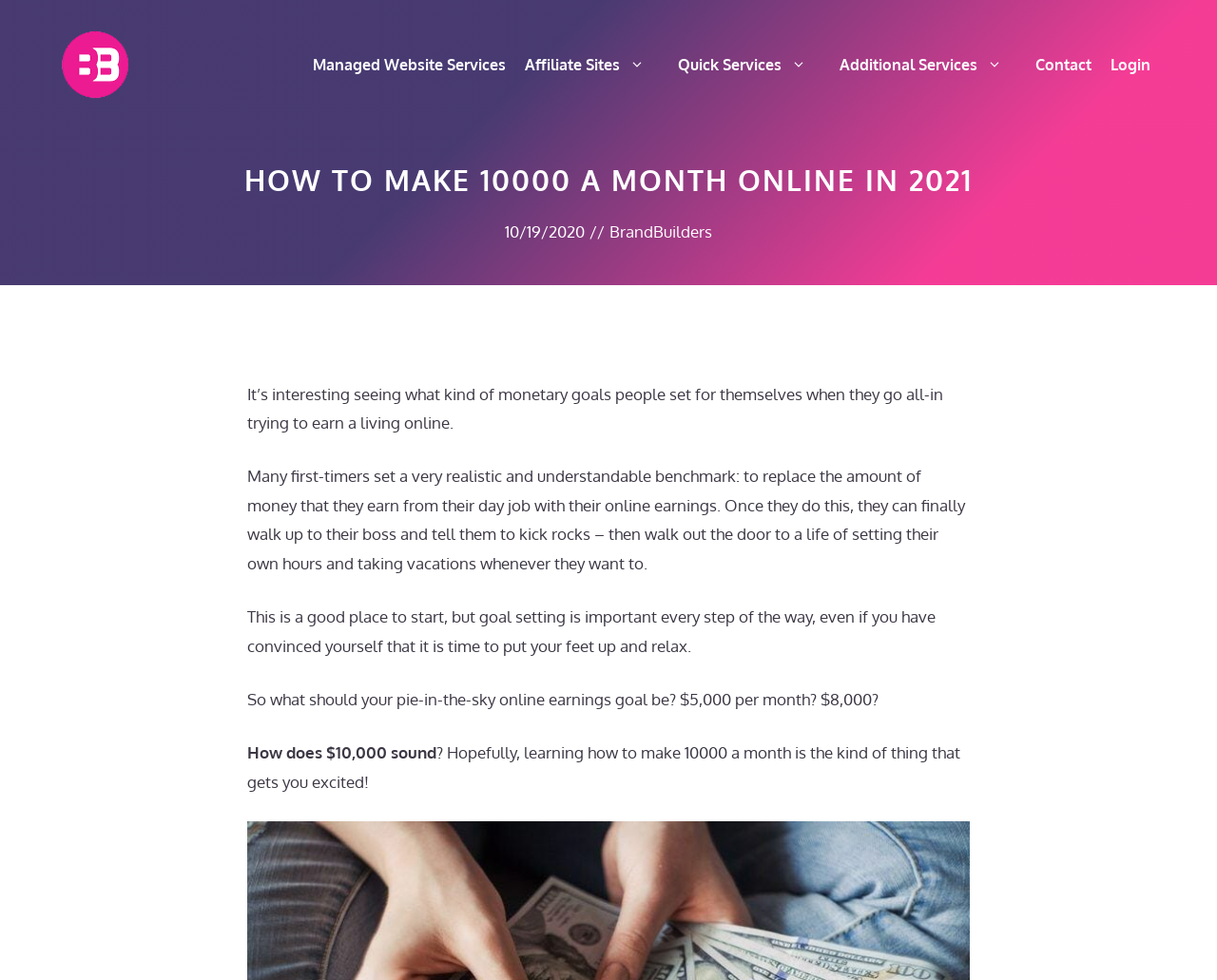Offer a comprehensive description of the webpage’s content and structure.

The webpage is about making $10,000 a month online, with a focus on affiliate marketing. At the top, there is a banner with the site's logo, "BrandBuilders.io", accompanied by a navigation menu with links to various services, including "Managed Website Services", "Affiliate Sites", "Quick Services", "Additional Services", "Contact", and "Login". 

Below the banner, there is a large heading that reads "HOW TO MAKE 10000 A MONTH ONLINE IN 2021". Next to the heading, there is a timestamp indicating the date "10/19/2020". 

The main content of the webpage is a series of paragraphs discussing the importance of setting monetary goals when trying to earn a living online. The text explains that many people aim to replace their day job income with online earnings, but it's essential to set higher goals, such as making $10,000 a month. The paragraphs are positioned in the middle of the page, with a slight indentation, indicating a hierarchical structure.